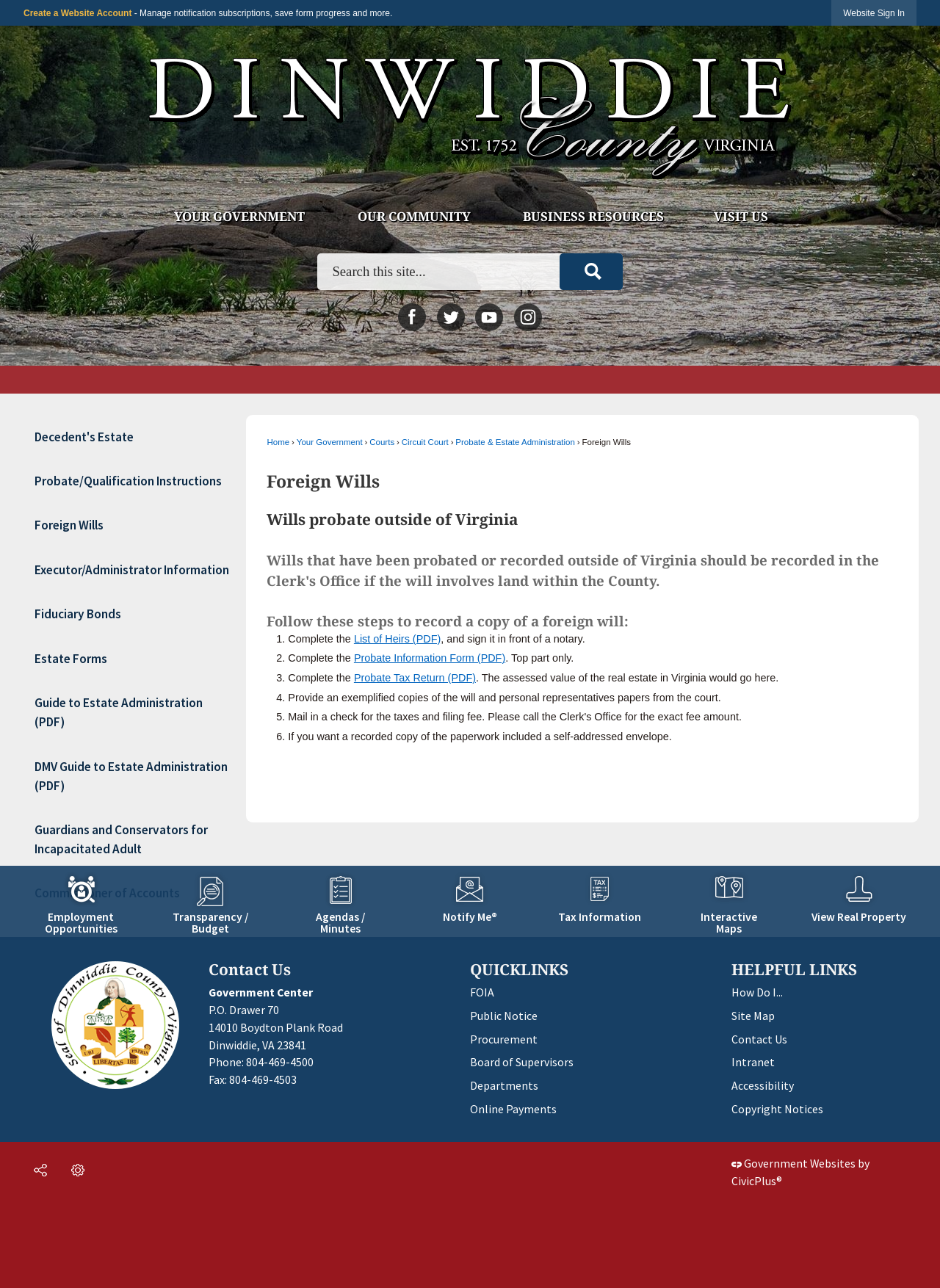What is the orientation of the menu?
Refer to the image and provide a detailed answer to the question.

The menu on the webpage has a vertical orientation, as indicated by the bounding box coordinates and the layout of the menu items.